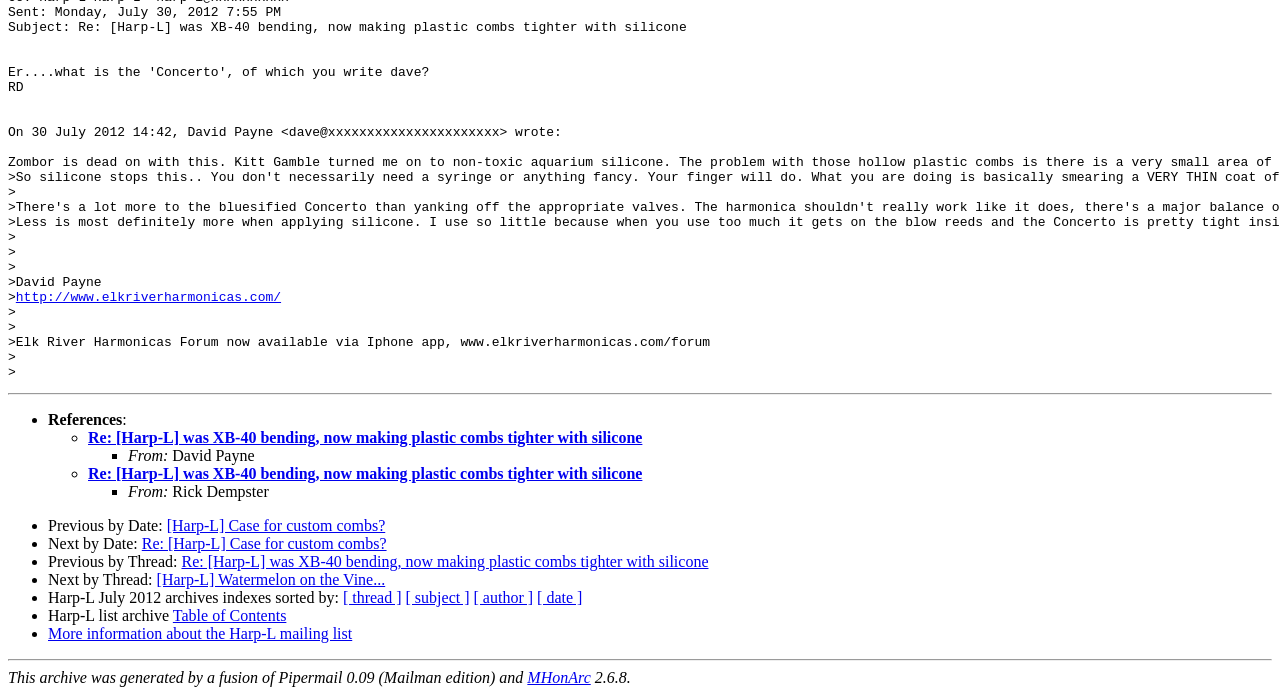Using the element description MHonArc, predict the bounding box coordinates for the UI element. Provide the coordinates in (top-left x, top-left y, bottom-right x, bottom-right y) format with values ranging from 0 to 1.

[0.412, 0.962, 0.462, 0.987]